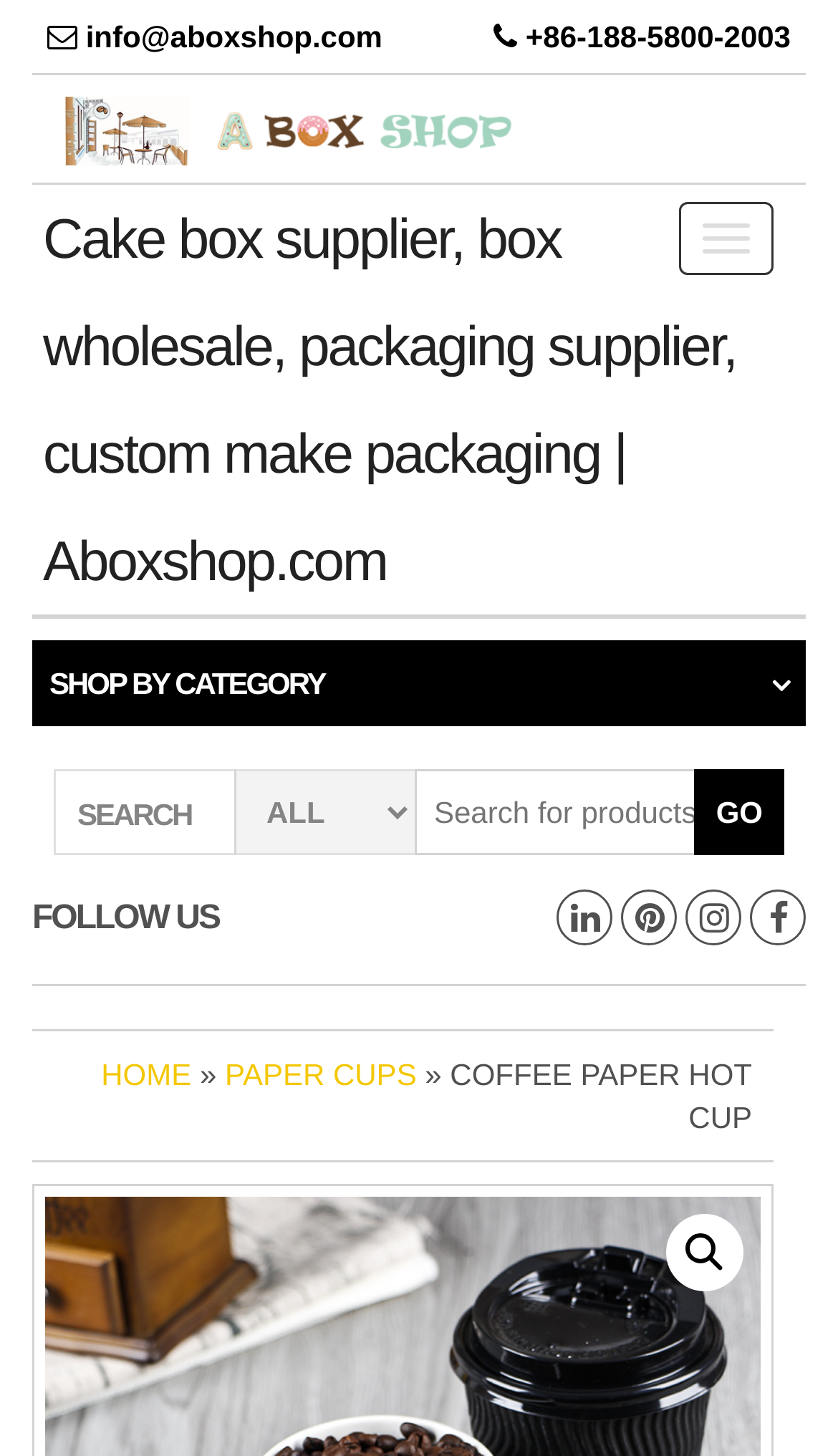Please mark the clickable region by giving the bounding box coordinates needed to complete this instruction: "go to home page".

[0.121, 0.726, 0.228, 0.75]